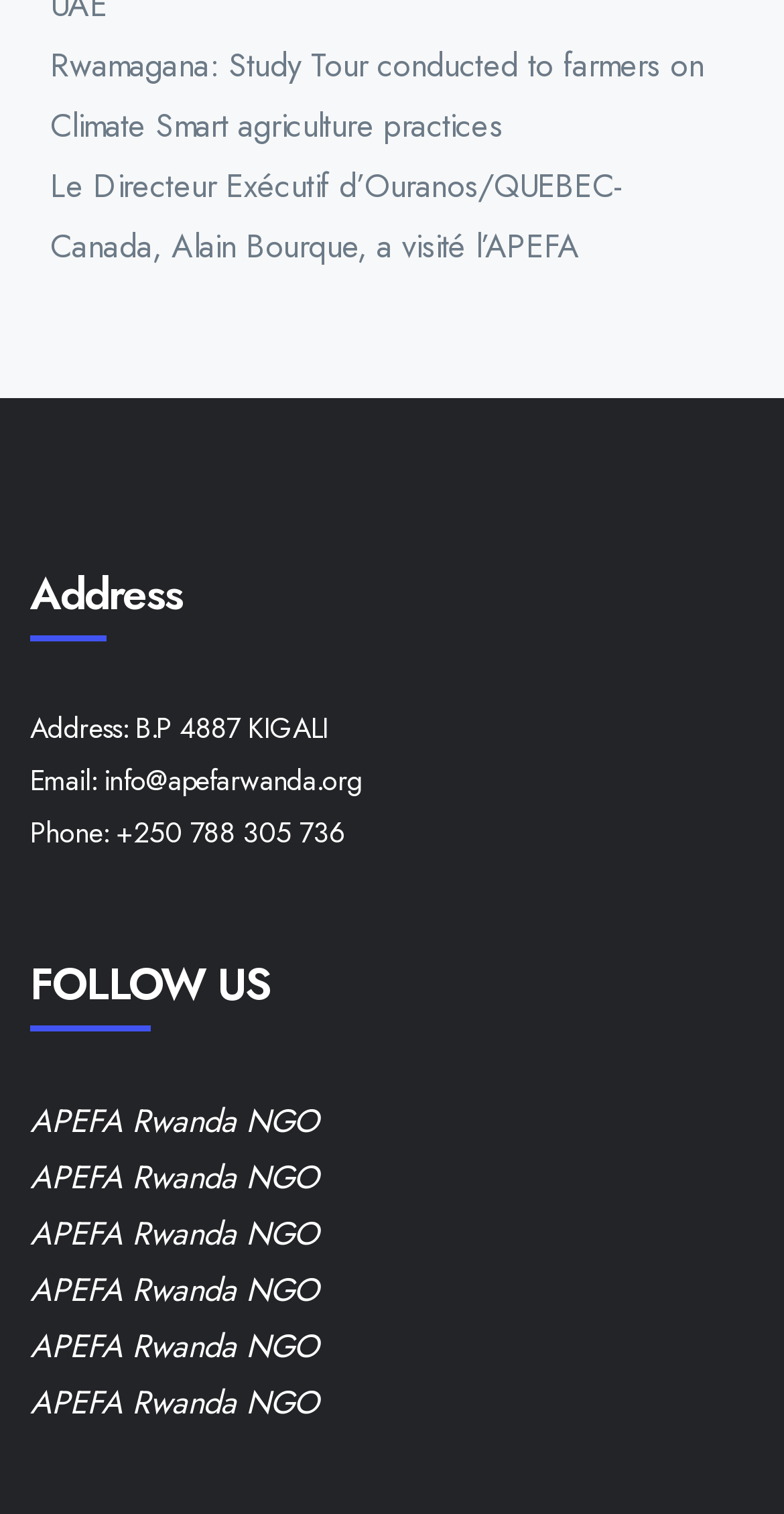Identify the bounding box coordinates of the part that should be clicked to carry out this instruction: "Read about the director's visit".

[0.064, 0.107, 0.795, 0.178]